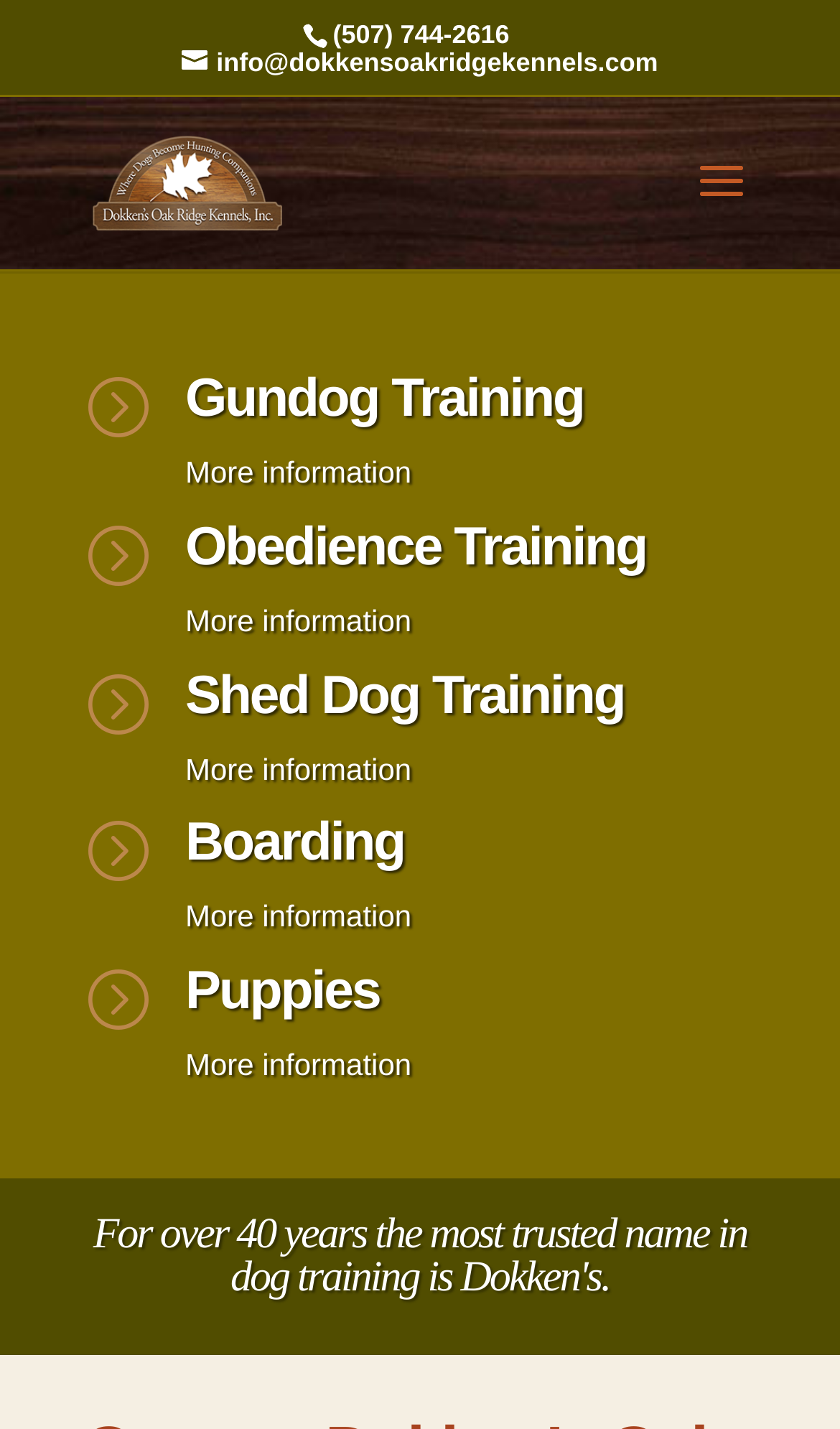Determine the bounding box coordinates for the element that should be clicked to follow this instruction: "Send an email". The coordinates should be given as four float numbers between 0 and 1, in the format [left, top, right, bottom].

[0.217, 0.033, 0.783, 0.054]